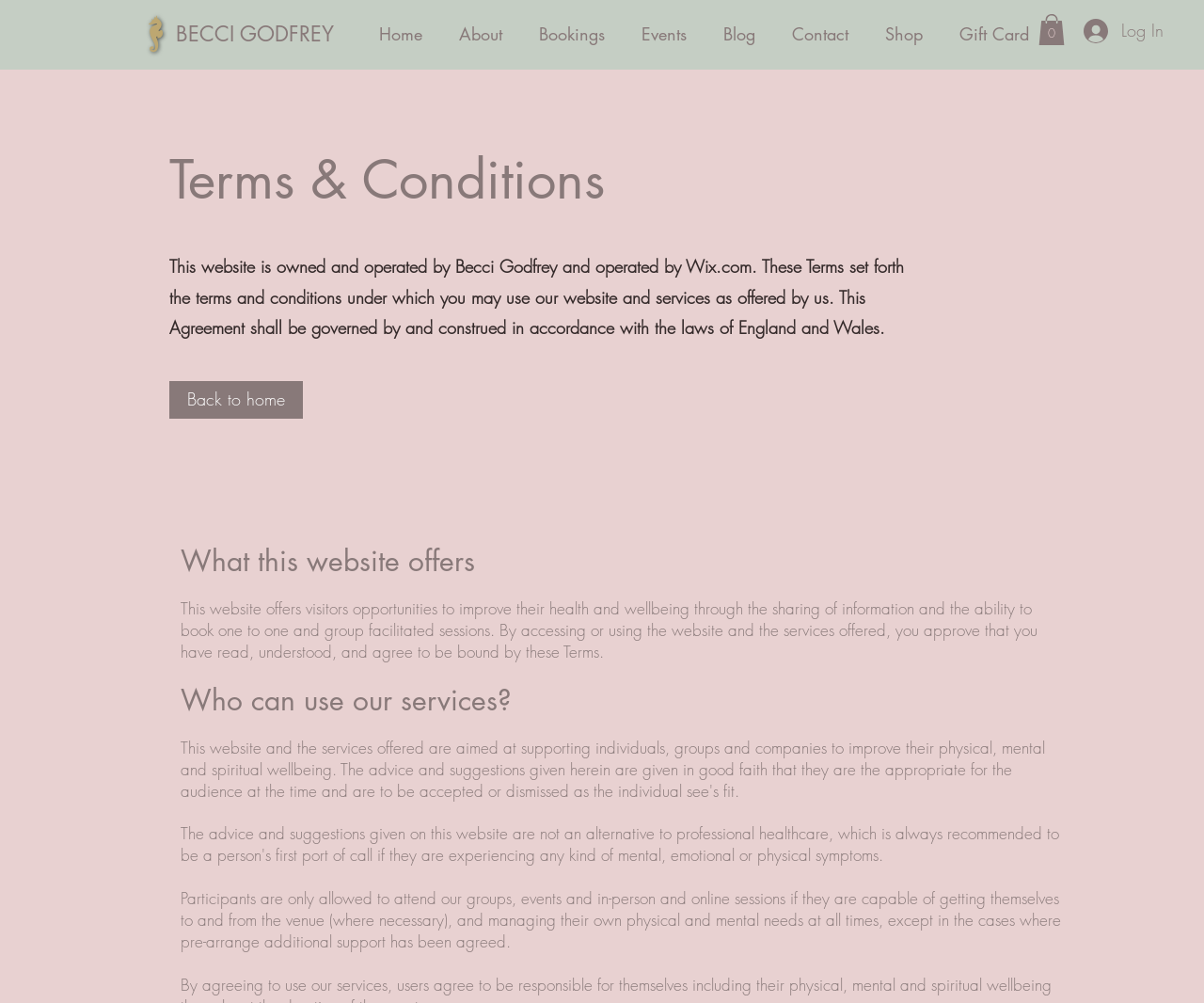Please predict the bounding box coordinates of the element's region where a click is necessary to complete the following instruction: "View the 'About' page". The coordinates should be represented by four float numbers between 0 and 1, i.e., [left, top, right, bottom].

[0.366, 0.01, 0.432, 0.058]